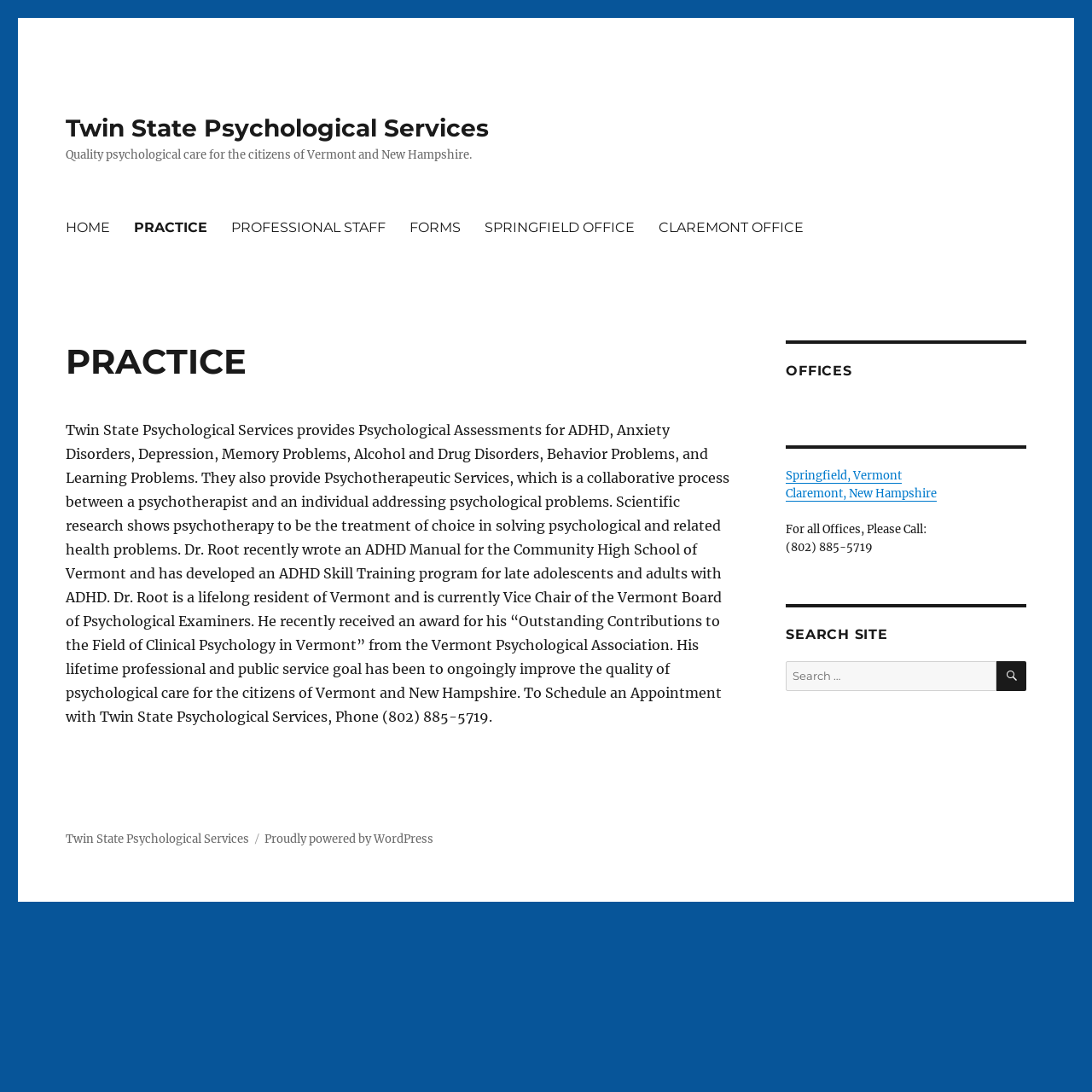Craft a detailed narrative of the webpage's structure and content.

The webpage is about Twin State Psychological Services, a practice that provides psychological assessments and psychotherapeutic services. At the top of the page, there is a link to the practice's name, followed by a brief description of the quality psychological care they offer to the citizens of Vermont and New Hampshire.

Below this, there is a primary navigation menu with six links: HOME, PRACTICE, PROFESSIONAL STAFF, FORMS, SPRINGFIELD OFFICE, and CLAREMONT OFFICE. These links are aligned horizontally across the page.

The main content of the page is divided into two sections. On the left, there is an article that describes the practice's services, including psychological assessments for various conditions and psychotherapeutic services. The article also mentions Dr. Root's credentials and achievements, including writing an ADHD manual and receiving an award for his contributions to the field of clinical psychology.

On the right, there is a complementary section with three parts. The first part lists the practice's offices, with links to Springfield, Vermont, and Claremont, New Hampshire. Below this, there is a section with the practice's phone number, (802) 885-5719. Finally, there is a search site section with a search box and a search button.

At the bottom of the page, there is a footer section with two links: one to the practice's name and another to WordPress, indicating that the site is powered by WordPress.